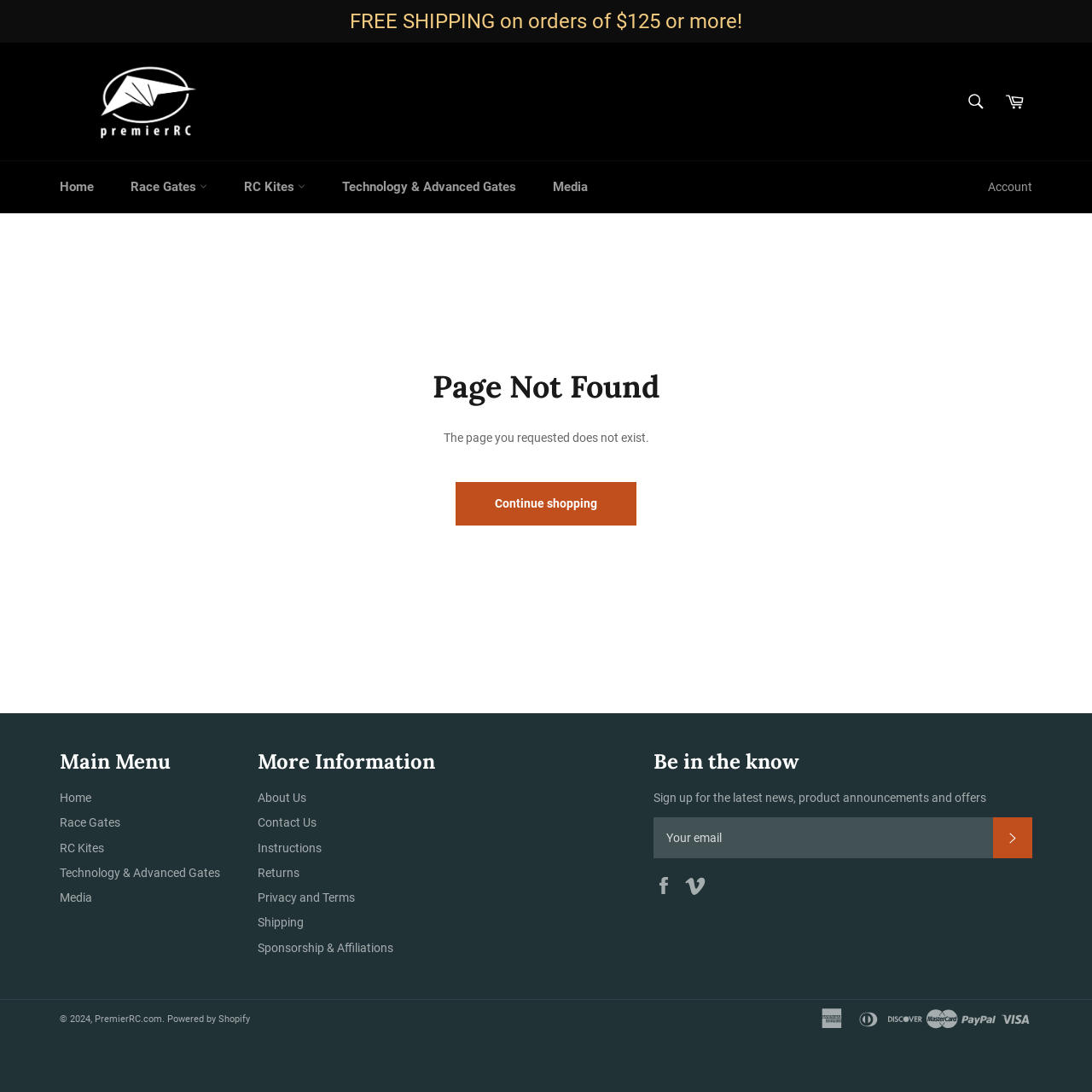Determine the bounding box coordinates of the clickable element to achieve the following action: 'Search for something'. Provide the coordinates as four float values between 0 and 1, formatted as [left, top, right, bottom].

[0.877, 0.077, 0.91, 0.109]